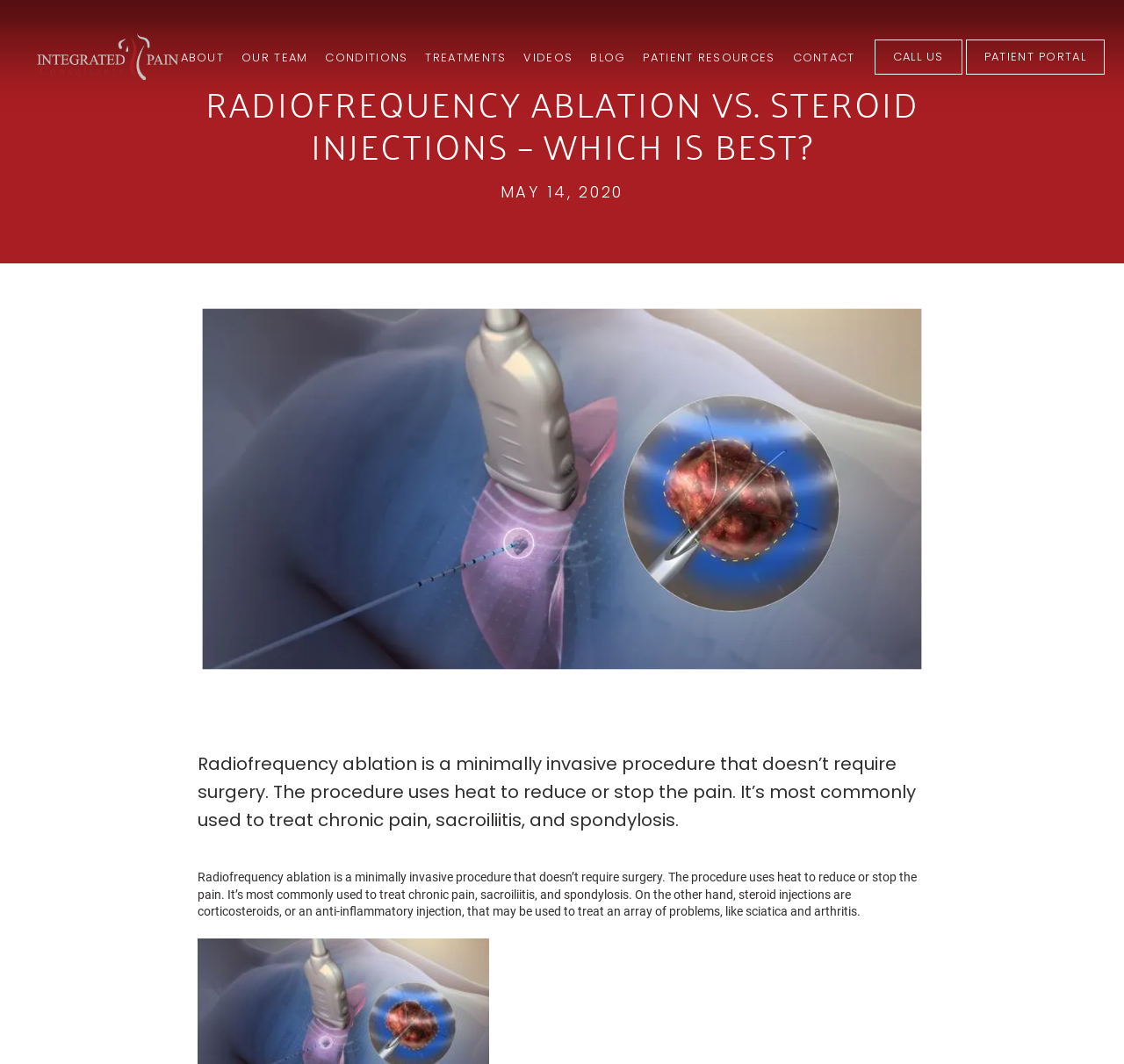What is the name of the clinic?
Using the information from the image, provide a comprehensive answer to the question.

The clinic's name is Integrated Pain Consultants, which is located in Scottsdale, Mesa, and Phoenix, AZ, as indicated in the webpage's title.